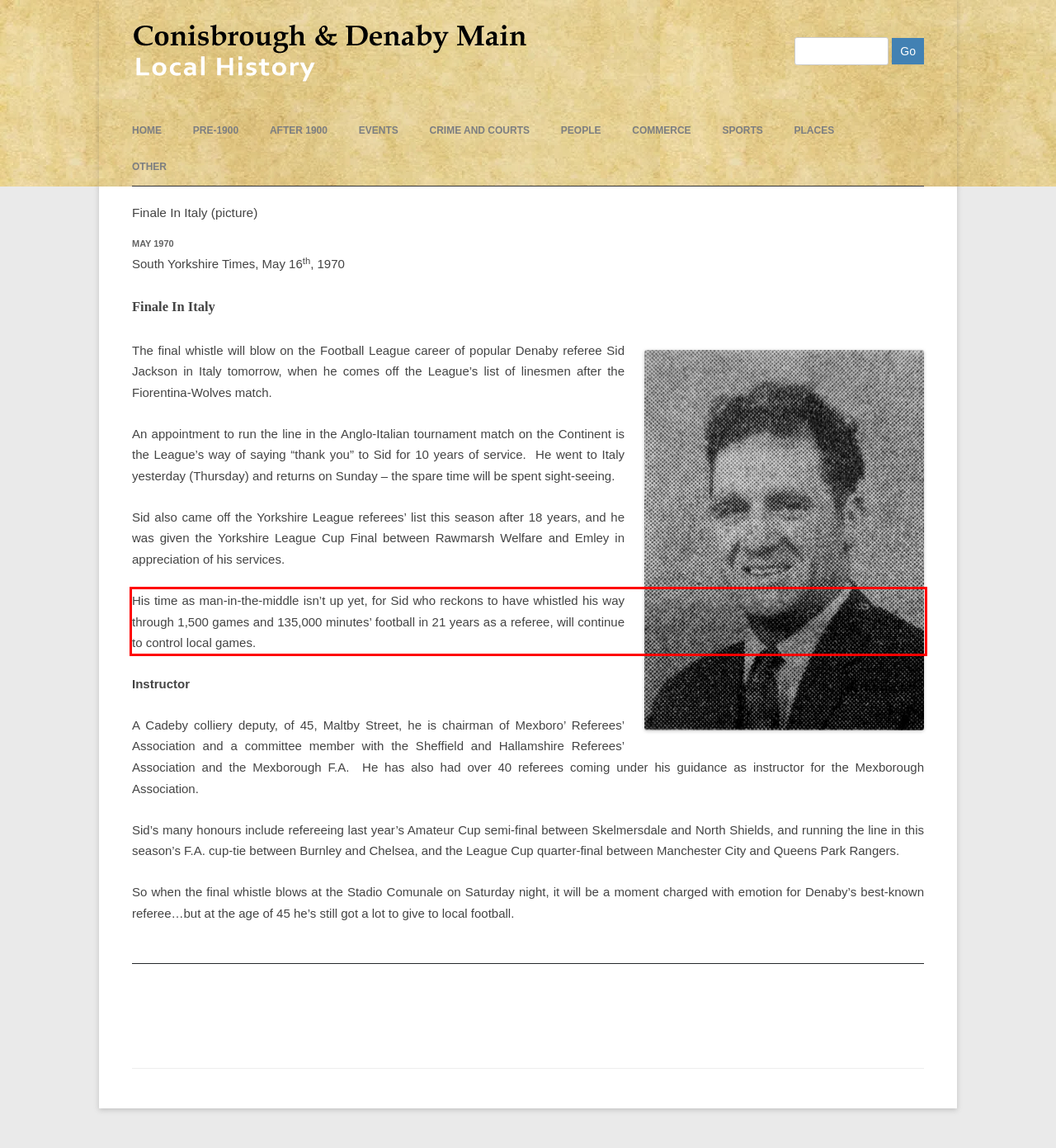You are given a screenshot of a webpage with a UI element highlighted by a red bounding box. Please perform OCR on the text content within this red bounding box.

His time as man-in-the-middle isn’t up yet, for Sid who reckons to have whistled his way through 1,500 games and 135,000 minutes’ football in 21 years as a referee, will continue to control local games.